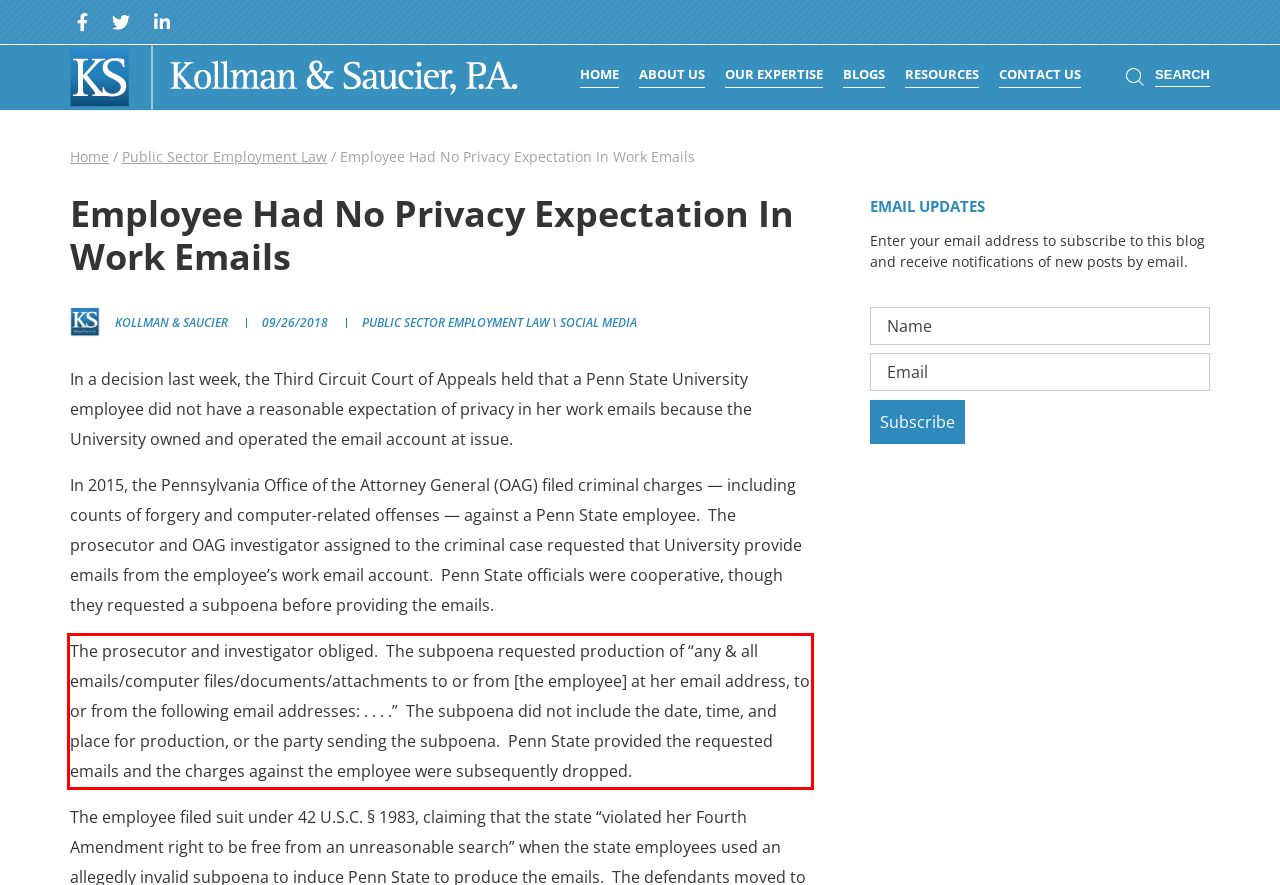View the screenshot of the webpage and identify the UI element surrounded by a red bounding box. Extract the text contained within this red bounding box.

The prosecutor and investigator obliged. The subpoena requested production of “any & all emails/computer files/documents/attachments to or from [the employee] at her email address, to or from the following email addresses: . . . .” The subpoena did not include the date, time, and place for production, or the party sending the subpoena. Penn State provided the requested emails and the charges against the employee were subsequently dropped.